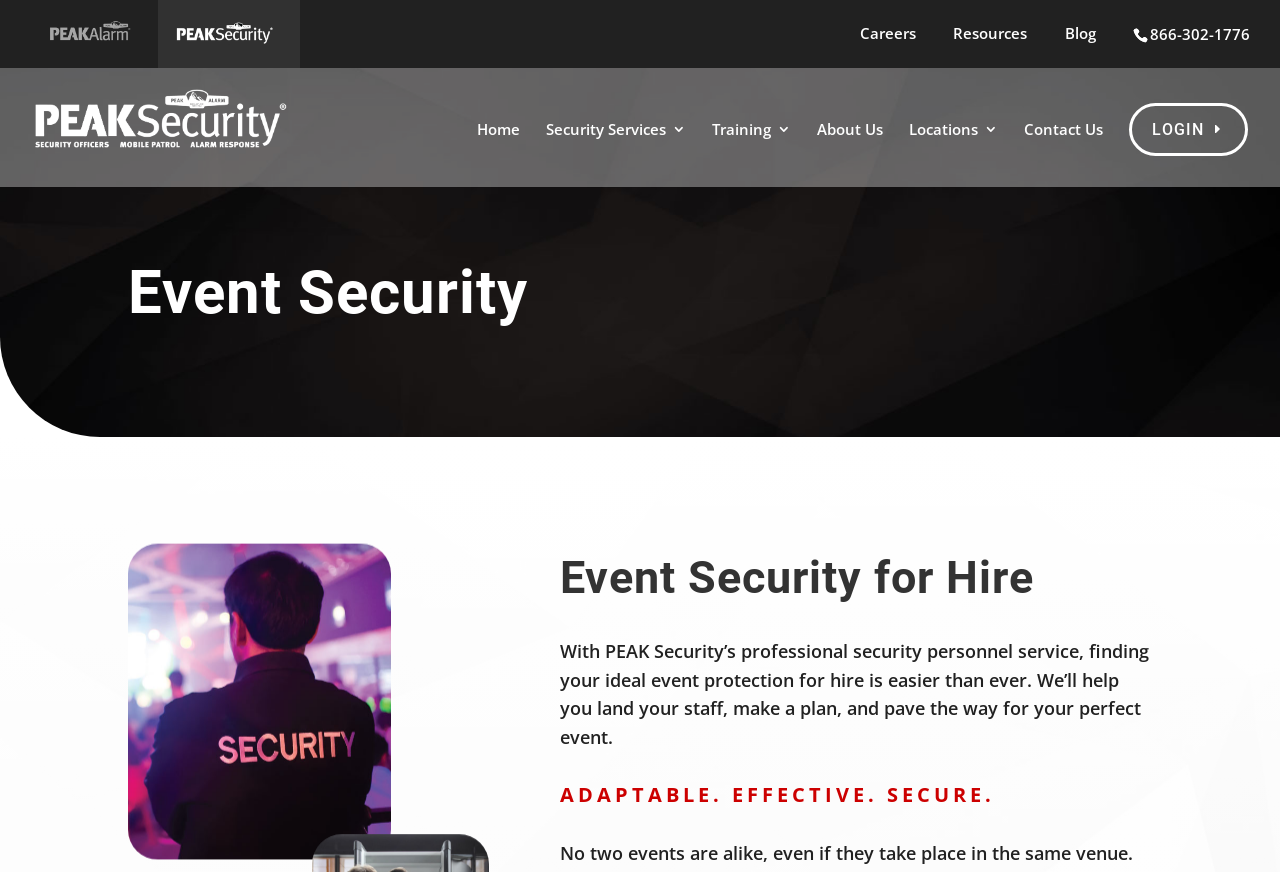Based on the element description, predict the bounding box coordinates (top-left x, top-left y, bottom-right x, bottom-right y) for the UI element in the screenshot: Contact Us

None